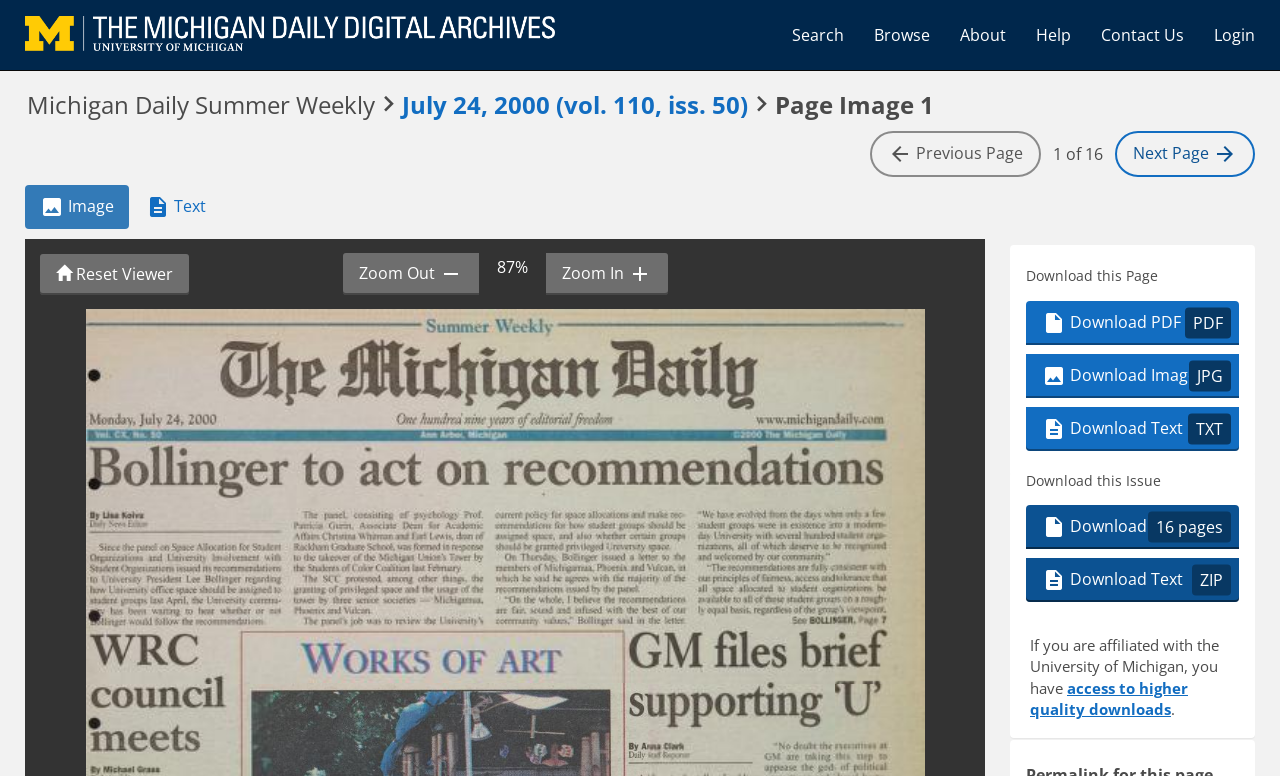Identify the bounding box coordinates of the clickable section necessary to follow the following instruction: "Zoom in the page". The coordinates should be presented as four float numbers from 0 to 1, i.e., [left, top, right, bottom].

[0.426, 0.326, 0.521, 0.381]